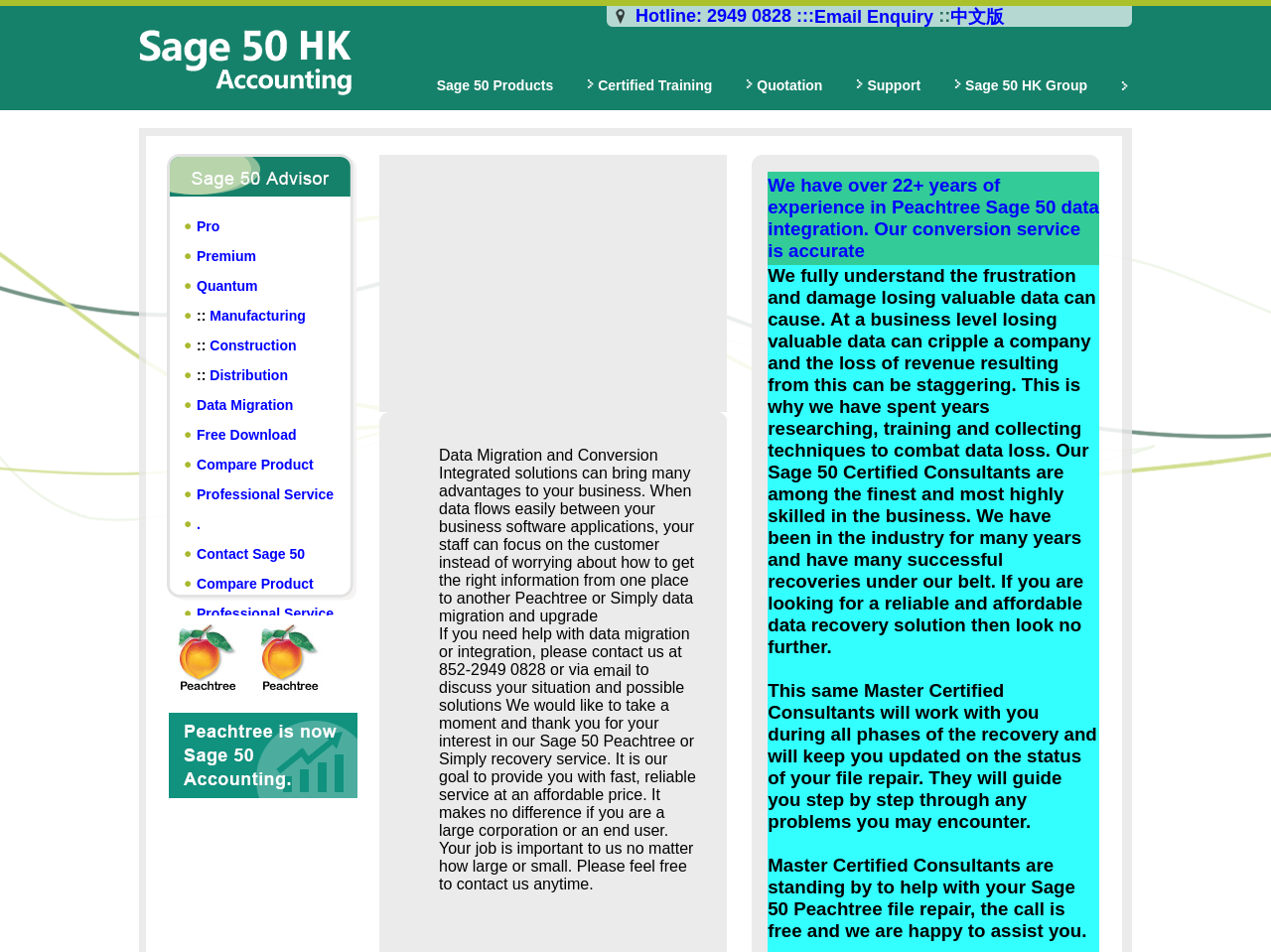What is the purpose of the data migration service?
Please provide a comprehensive answer to the question based on the webpage screenshot.

According to the text in the LayoutTableCell element, the data migration and conversion service can bring many advantages to a business, such as allowing staff to focus on customers instead of worrying about getting the right information from one place to another.